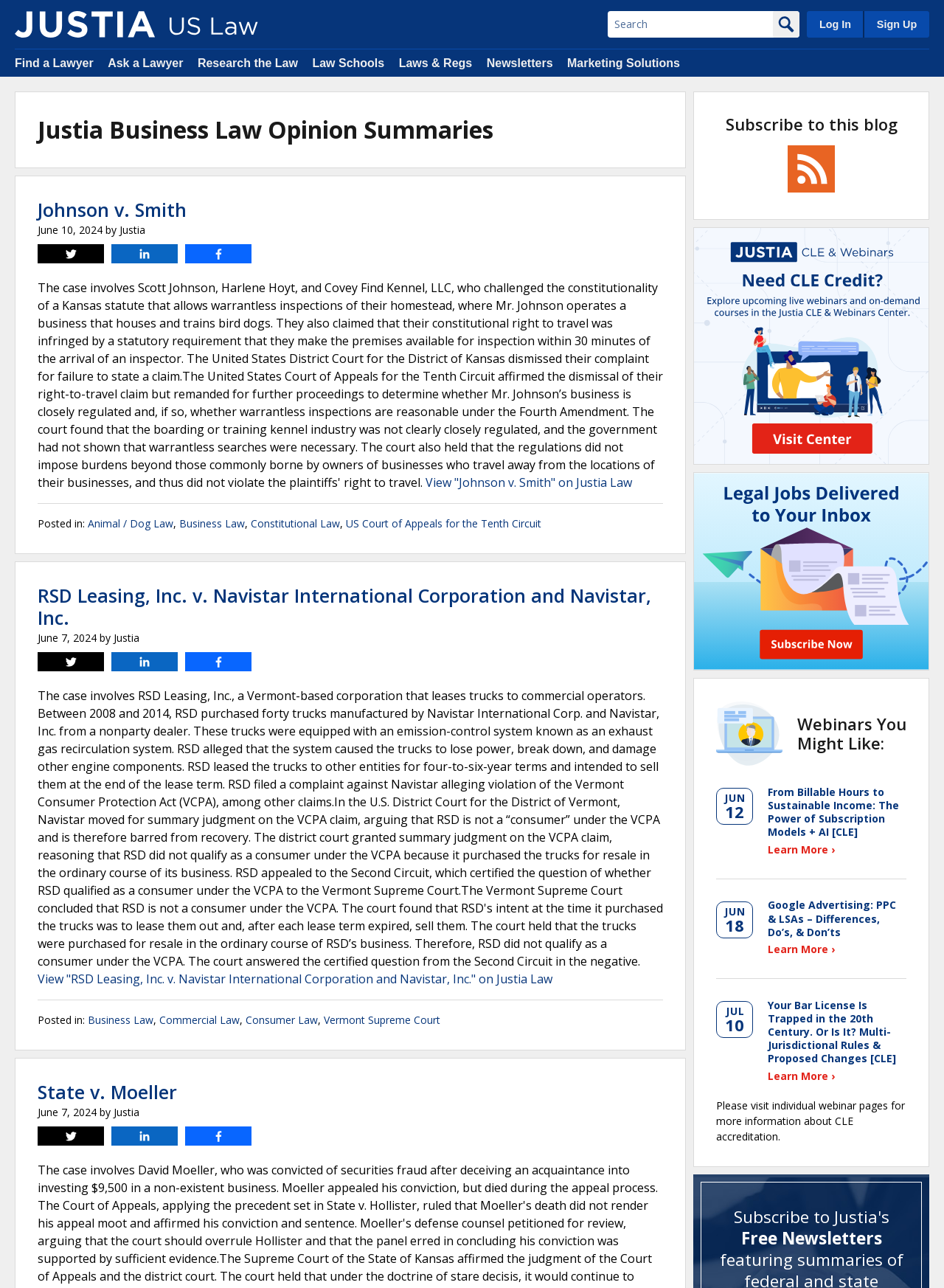Locate the bounding box of the UI element with the following description: "Powered by Atlassian Statuspage".

None